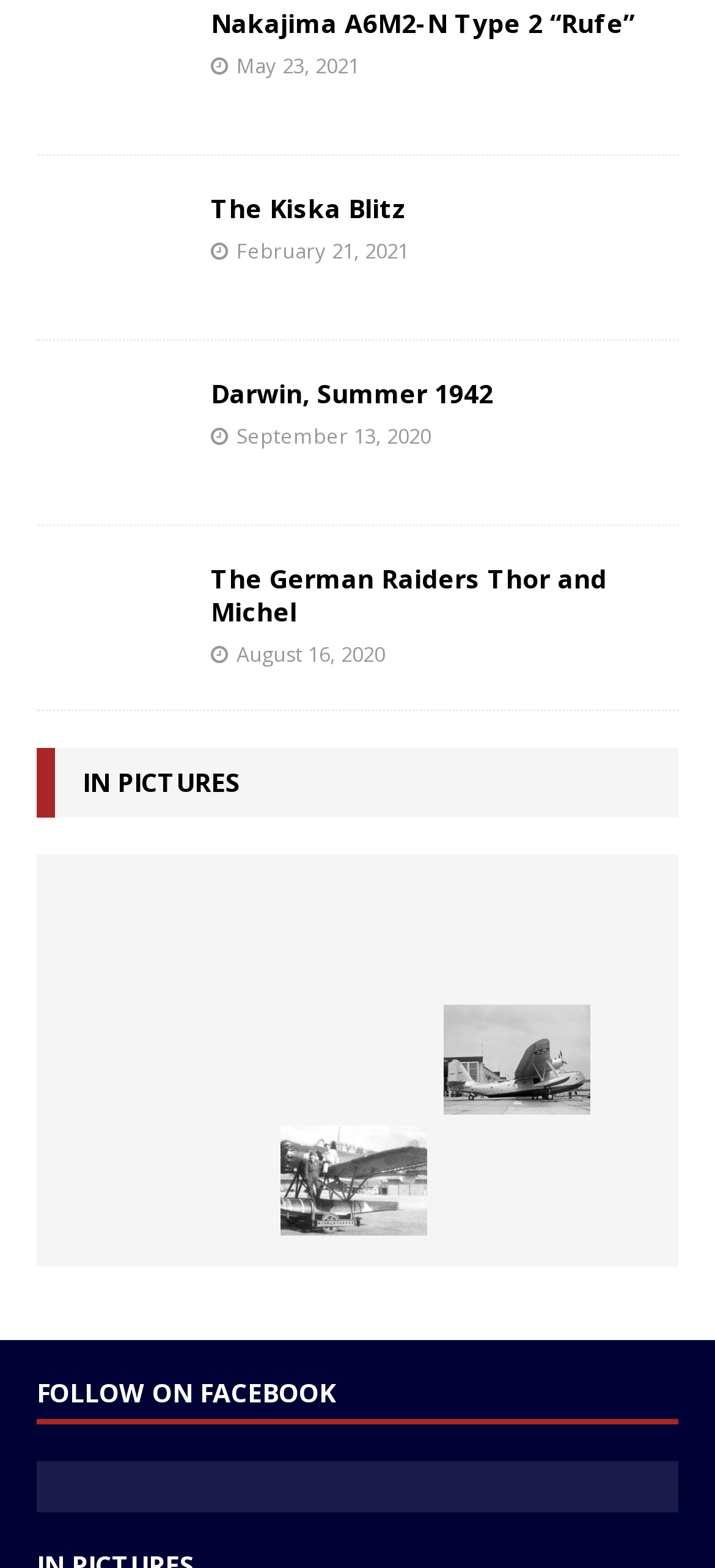Please give a short response to the question using one word or a phrase:
What is the date of the latest article?

May 23, 2021